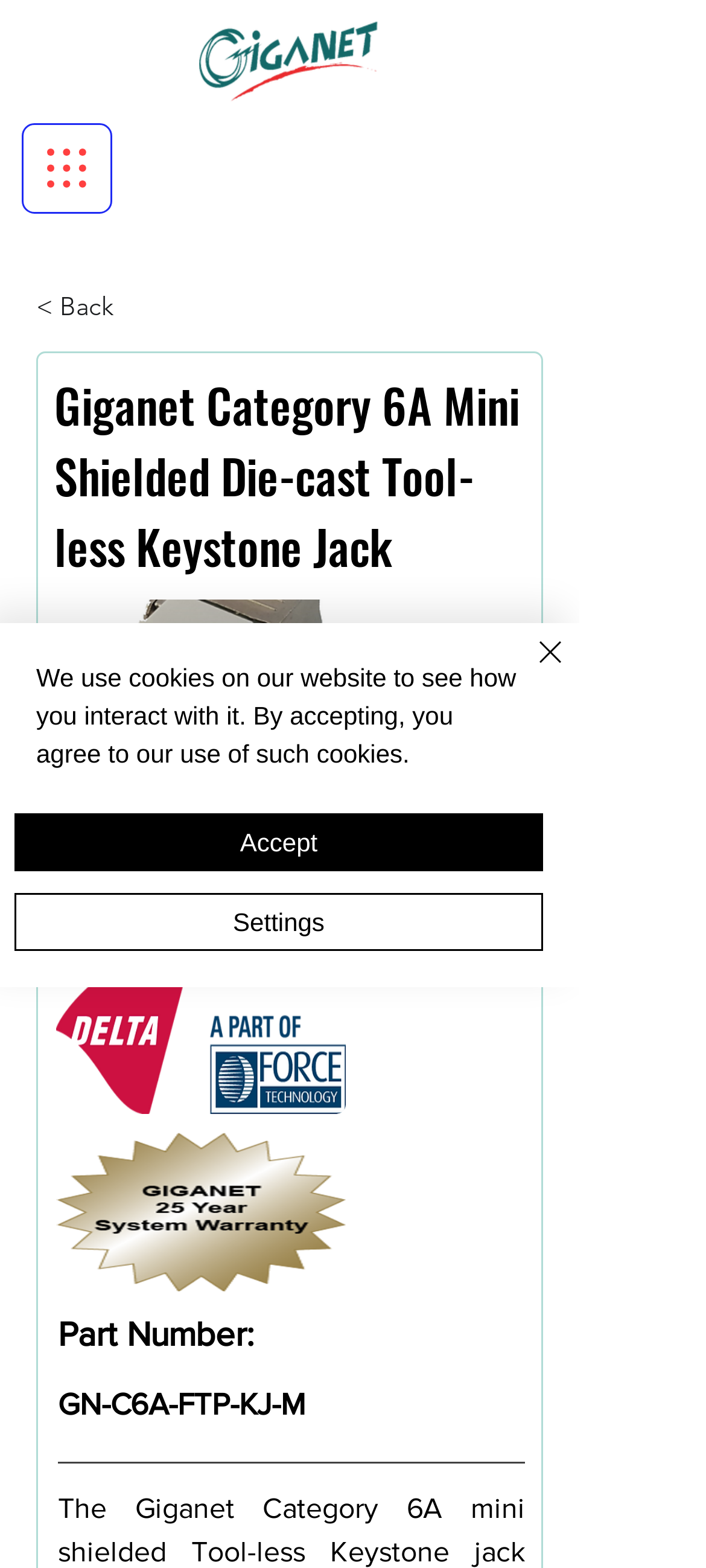Illustrate the webpage thoroughly, mentioning all important details.

The webpage is about the Giganet Category 6A Mini Shielded Die-cast Tool-less Keystone Jack. At the top left, there is a button to open the navigation menu. Next to it, there is a logo image of Giganet HD Transparent. Below the logo, there is a link to go back and a heading that displays the product name. 

On the left side, there is a large image of the product, GN-C6A-FTP-KJP-M, which takes up about half of the page's width. Below the product image, there are three smaller images: one for ETL verification, one for DELTA-a-part-of-FORCE-Technology, and one for a 25-year warranty. 

To the right of the product image, there is a section with text that displays the part number, GN-C6A-FTP-KJ-M. Below this section, there is a chat button with an associated image. 

At the bottom of the page, there is a cookie alert notification that spans about 80% of the page's width. The notification has three buttons: Accept, Settings, and Close. The Close button has a small image of a close icon.